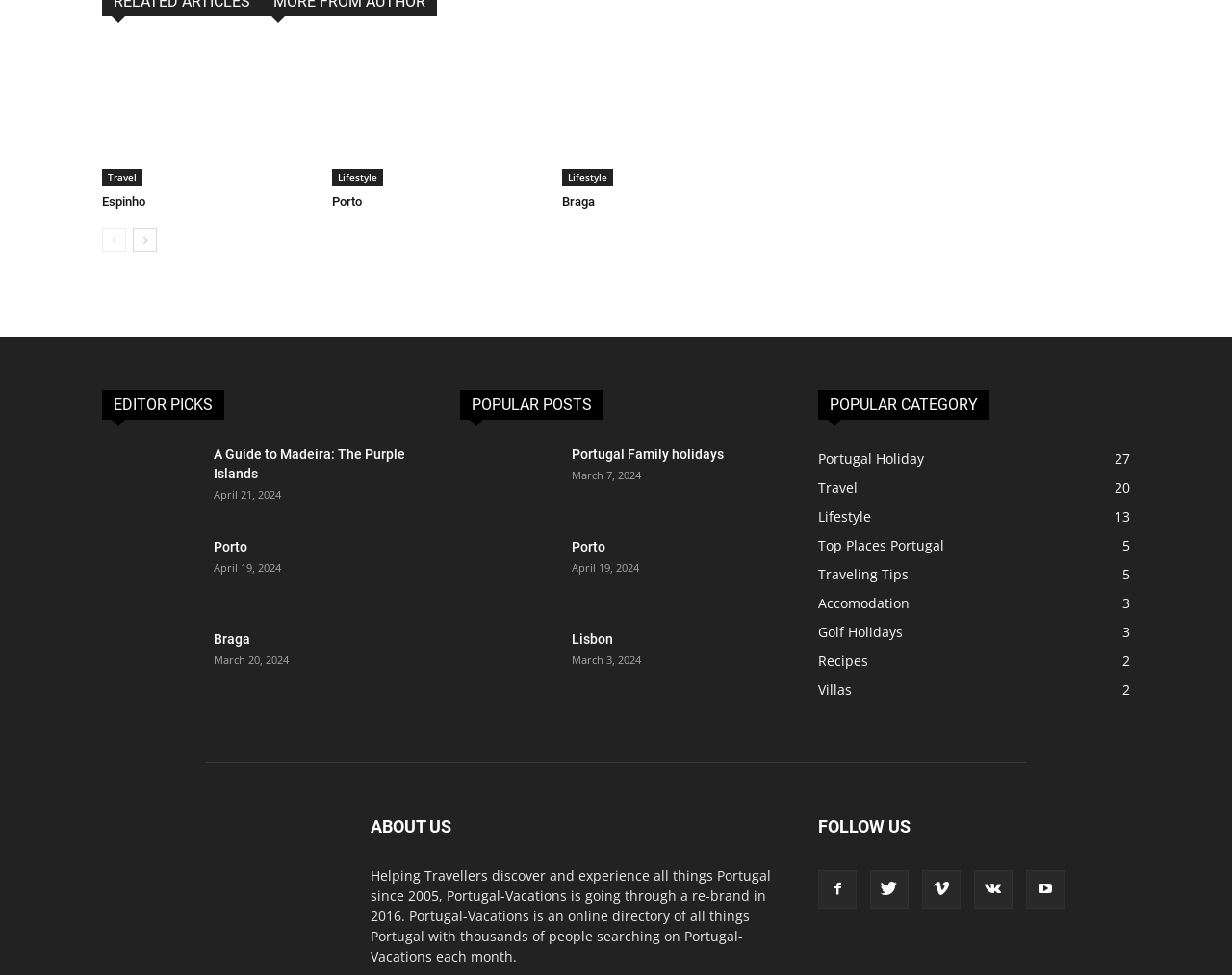Locate the bounding box coordinates of the area to click to fulfill this instruction: "Click on the link to Espinho". The bounding box should be presented as four float numbers between 0 and 1, in the order [left, top, right, bottom].

[0.083, 0.042, 0.253, 0.191]